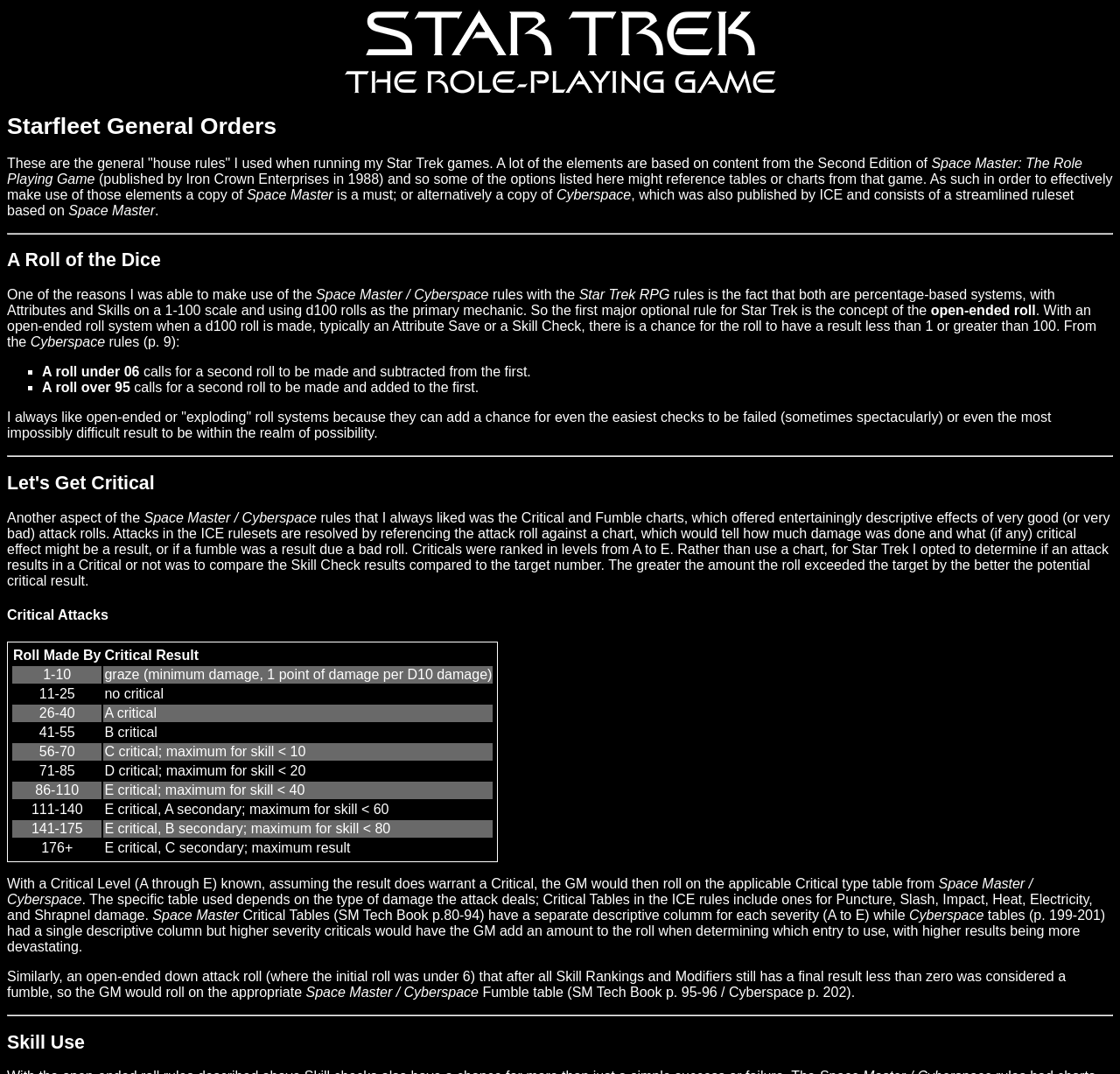Based on the image, please respond to the question with as much detail as possible:
What is an open-ended roll system?

An open-ended roll system is a mechanic where the result of a roll can be greater than 100 or less than 1, allowing for more dynamic and unpredictable outcomes. This system is used in the Star Trek game to add an element of excitement and challenge.